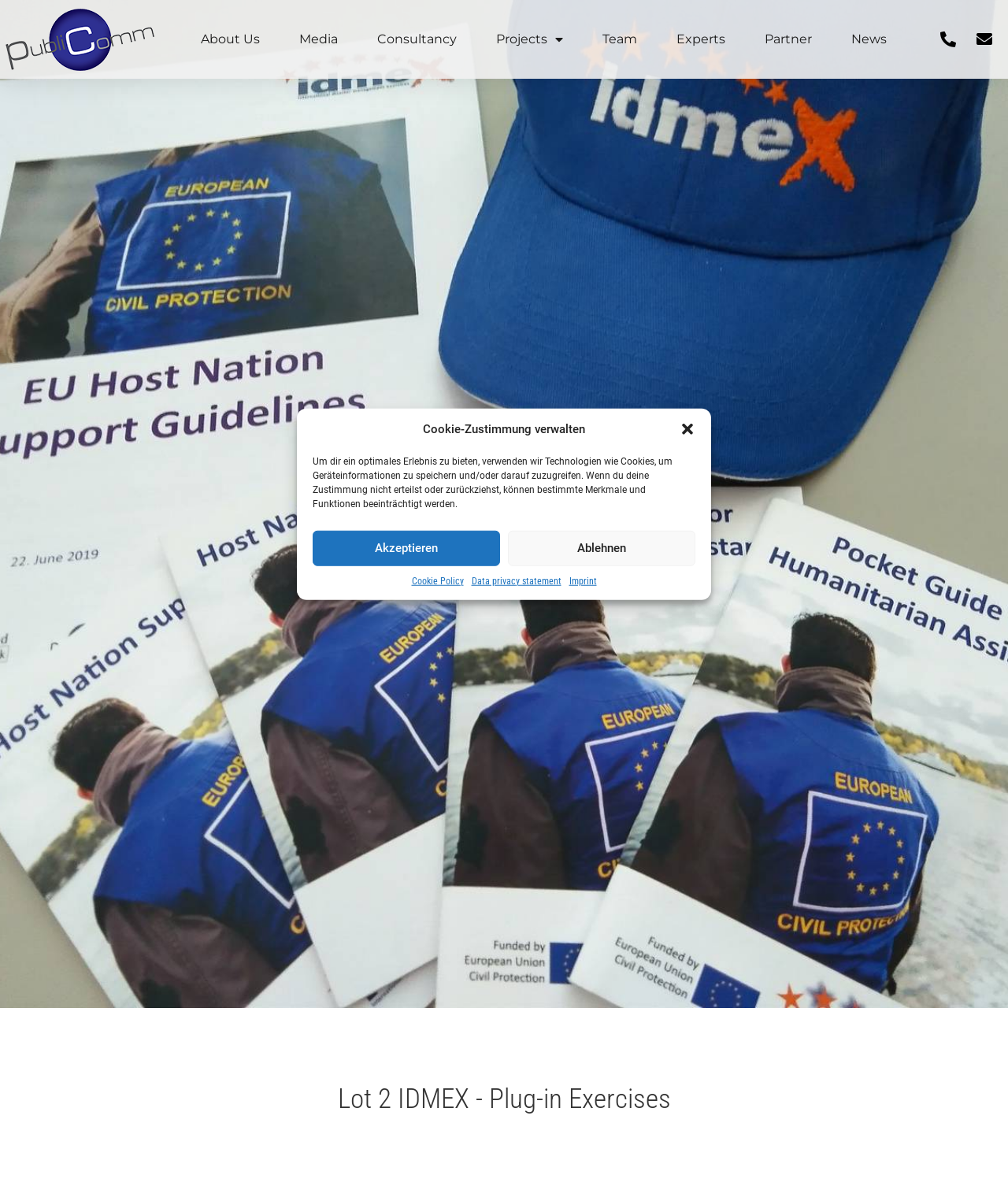Provide the bounding box coordinates of the section that needs to be clicked to accomplish the following instruction: "Click the Team link."

[0.598, 0.018, 0.632, 0.048]